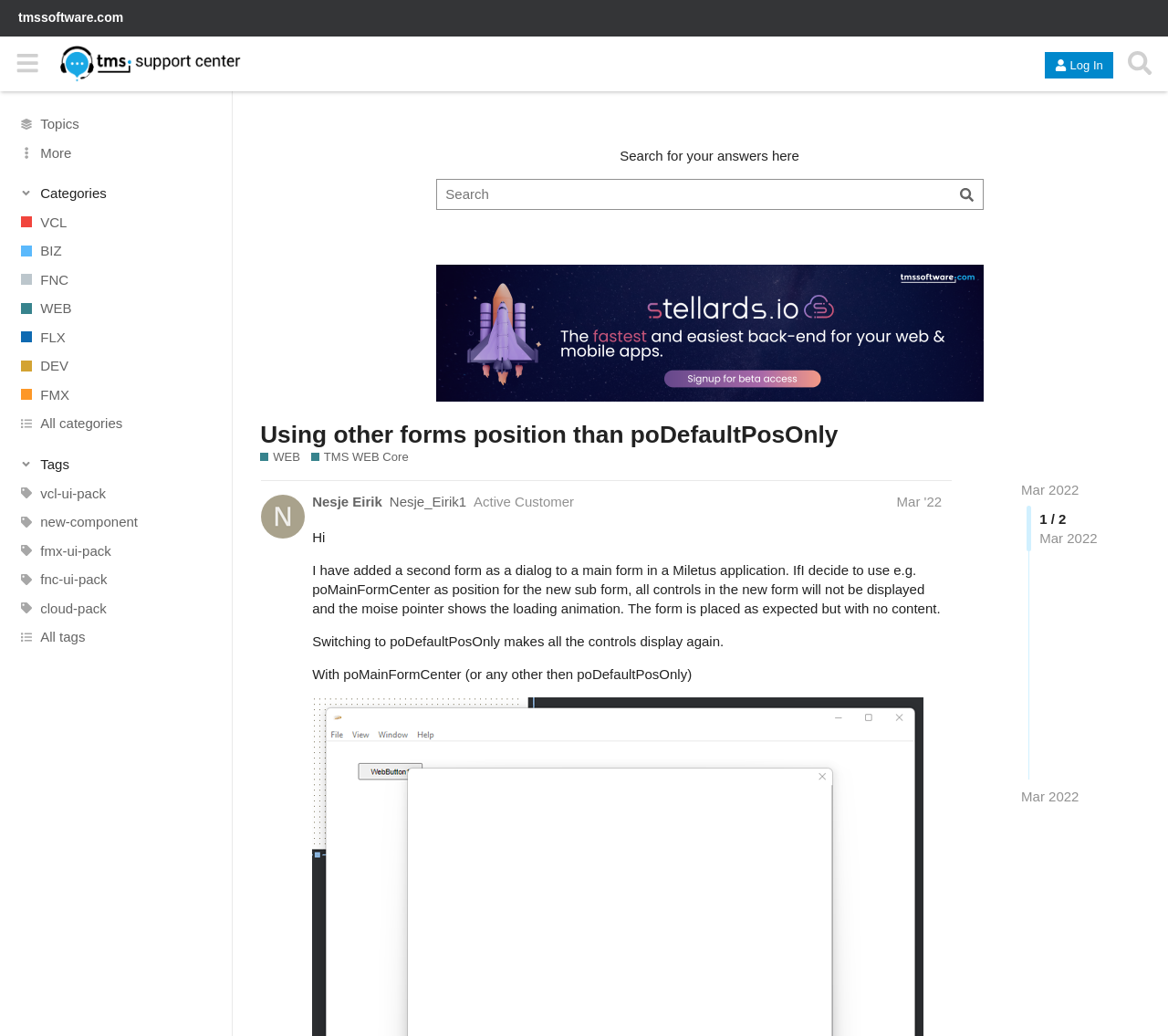Who is the author of the current discussion?
Using the image as a reference, give an elaborate response to the question.

The author of the current discussion can be found in the main content section of the webpage, where it is written as 'Nesje Eirik' next to the topic of the discussion.